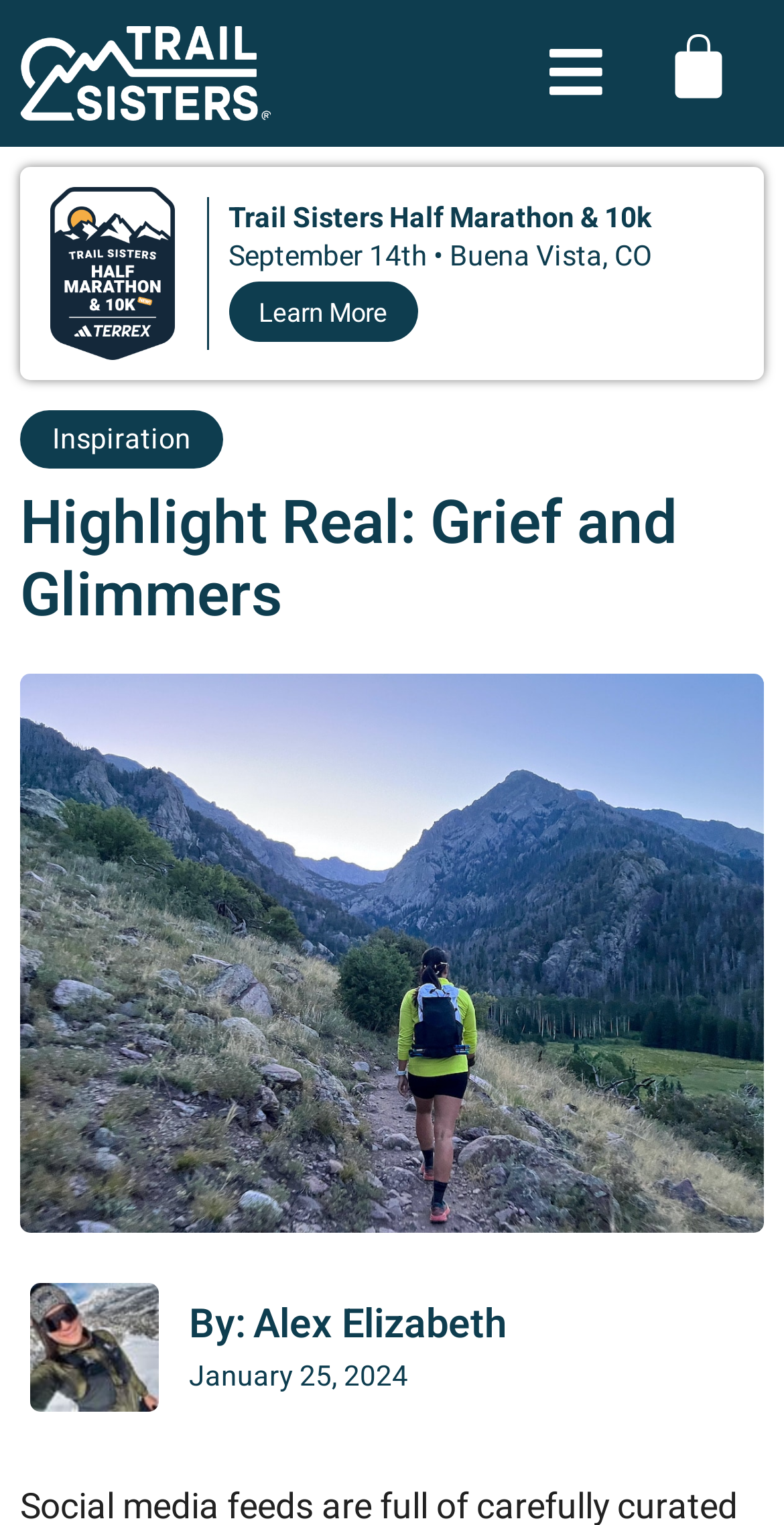What is the author's name of the article?
Using the information from the image, answer the question thoroughly.

I found the author's name by looking at the link element with the text 'Alex Elizabeth' at coordinates [0.323, 0.85, 0.646, 0.889].